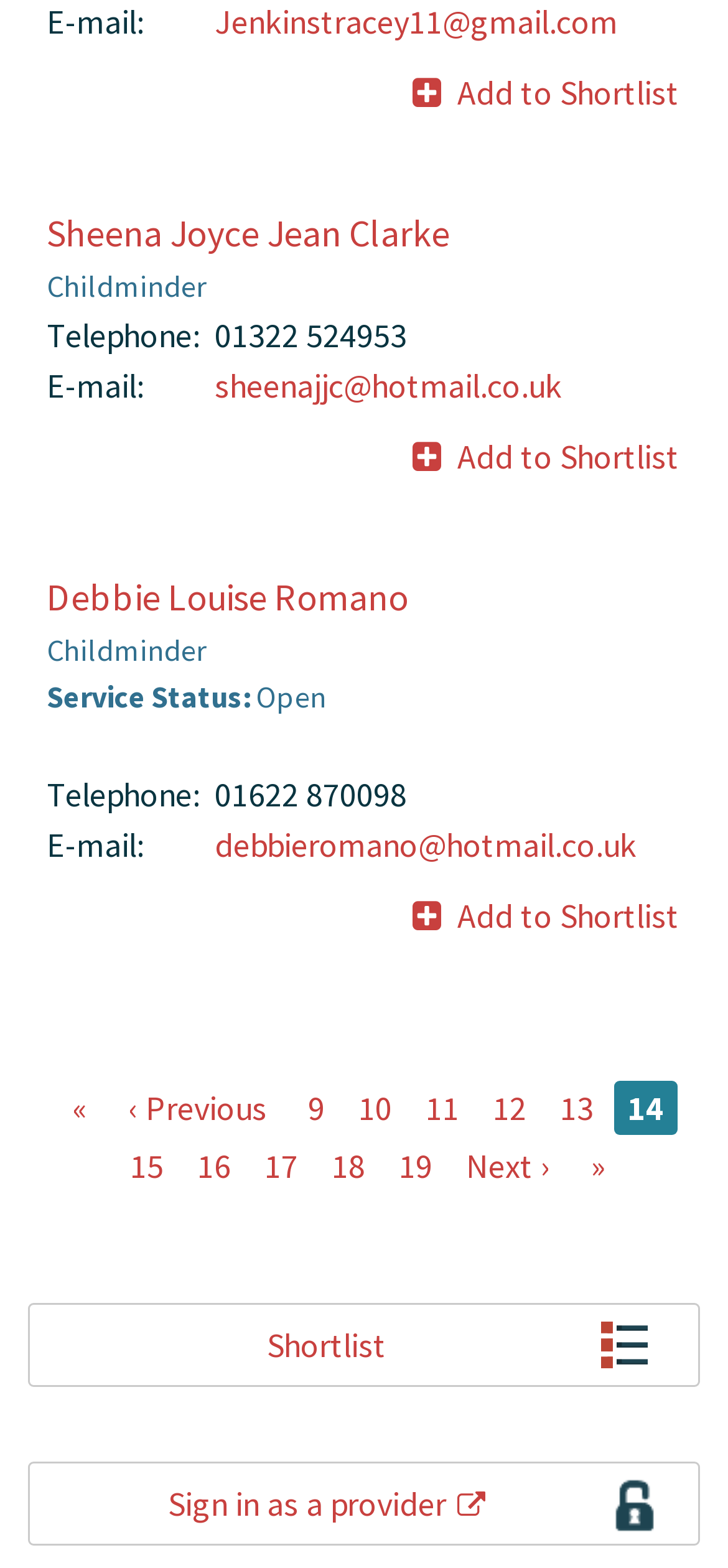From the element description: "Next ›", extract the bounding box coordinates of the UI element. The coordinates should be expressed as four float numbers between 0 and 1, in the order [left, top, right, bottom].

[0.622, 0.727, 0.773, 0.761]